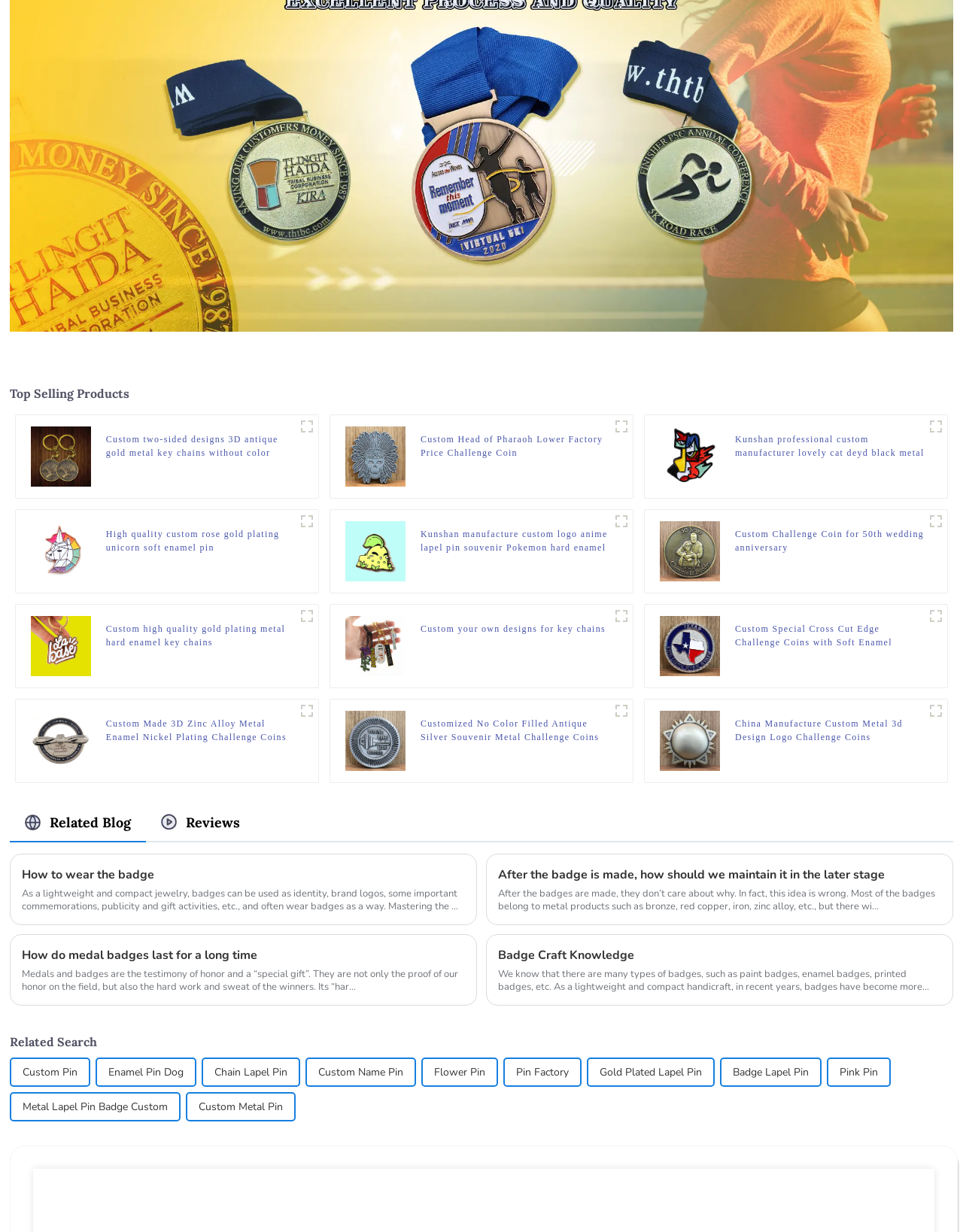Please indicate the bounding box coordinates of the element's region to be clicked to achieve the instruction: "Check High quality custom rose gold plating unicorn soft enamel pin". Provide the coordinates as four float numbers between 0 and 1, i.e., [left, top, right, bottom].

[0.11, 0.428, 0.307, 0.45]